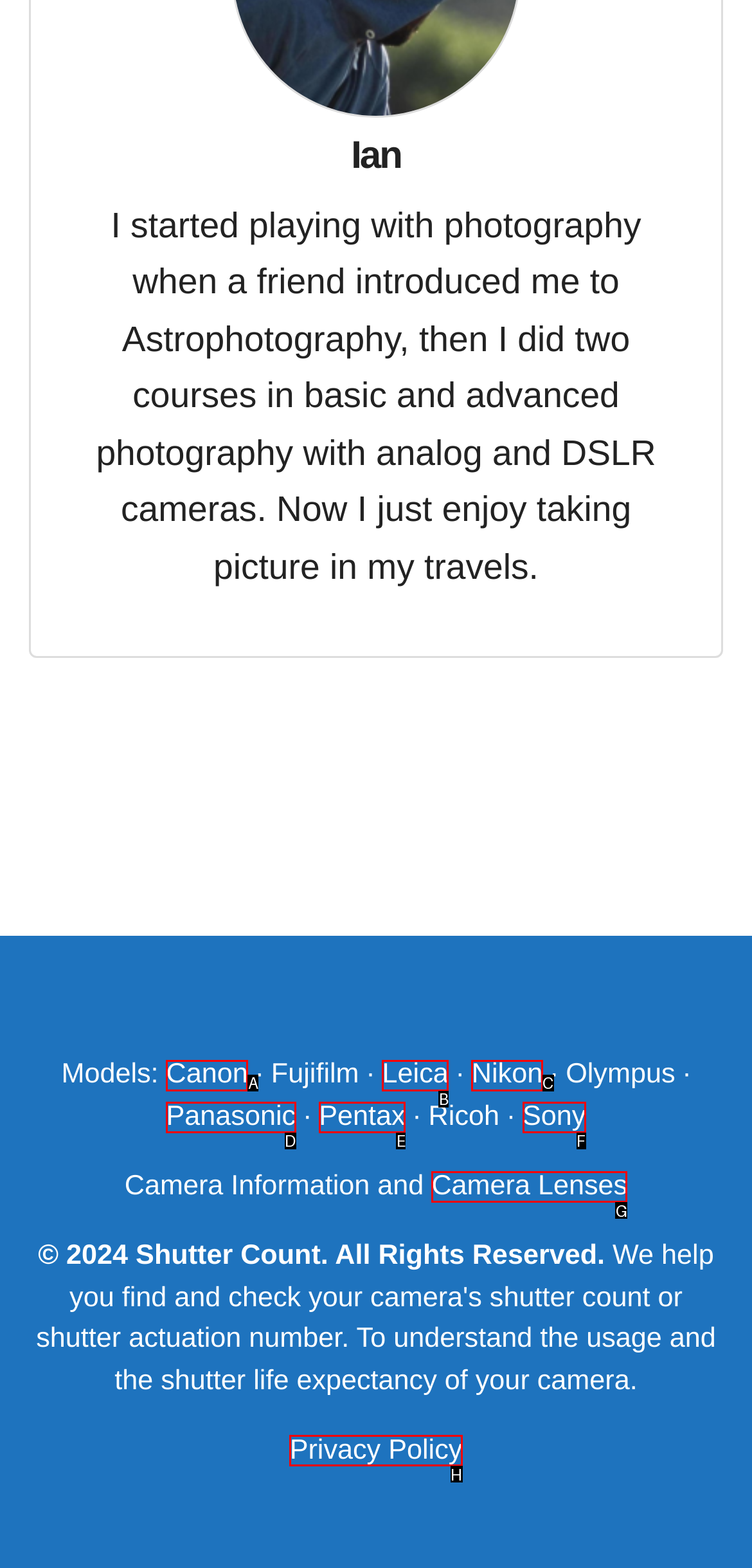Look at the highlighted elements in the screenshot and tell me which letter corresponds to the task: Download TOGS pdf.

None